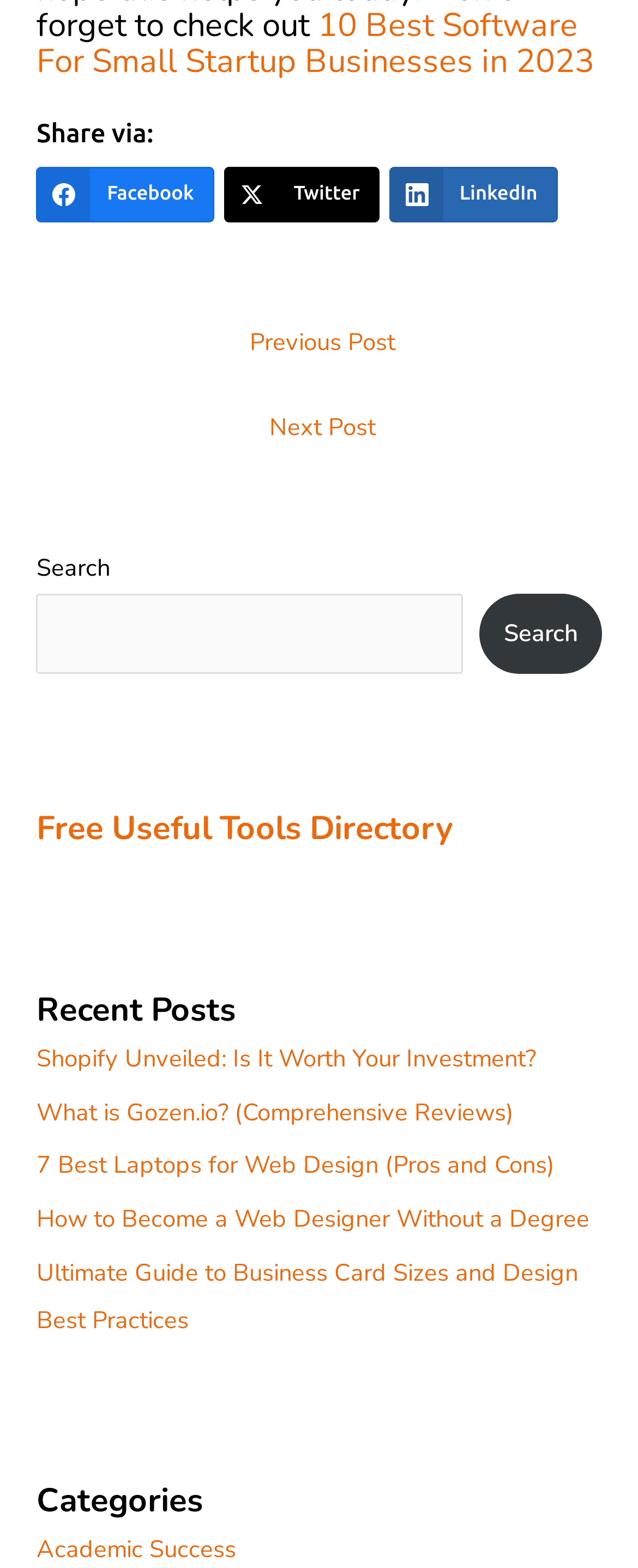Give a one-word or one-phrase response to the question:
How many recent posts are listed on the webpage?

5